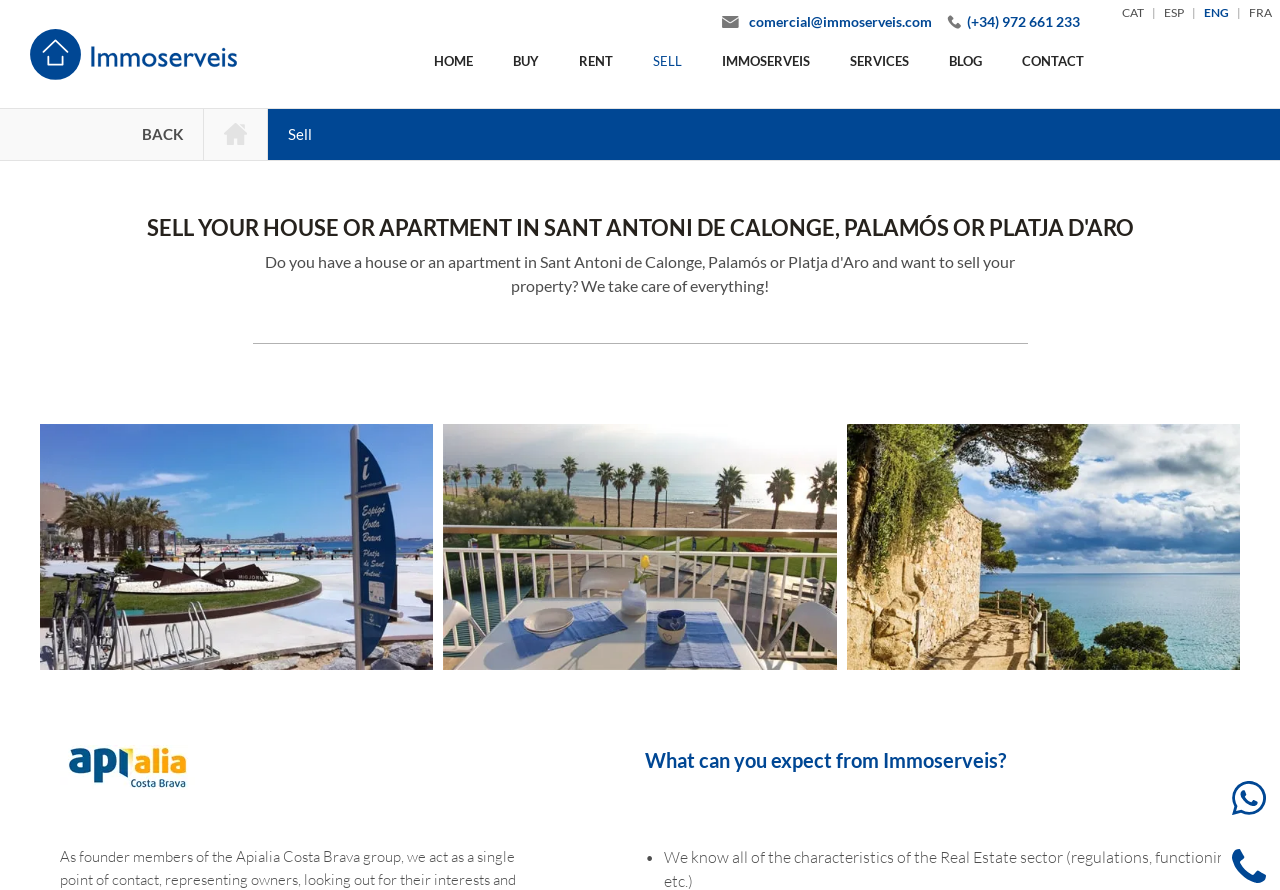Reply to the question with a single word or phrase:
What is the contact information provided on this webpage?

Email and phone number